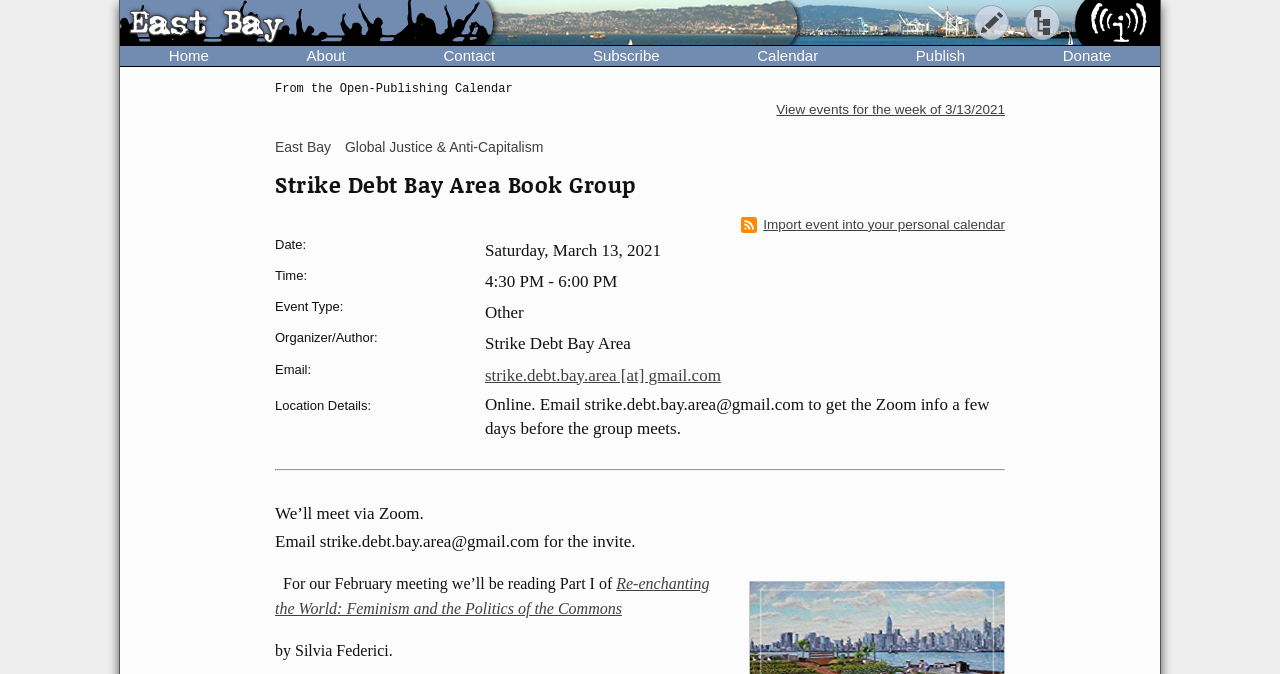What is the location of the event?
Please respond to the question with a detailed and informative answer.

I found the answer by looking at the 'Location Details:' section, which is located below the 'Organizer/Author:' section. The text next to 'Location Details:' is 'Online. Email strike.debt.bay.area@gmail.com to get the Zoom info a few days before the group meets.', which indicates that the event is held online.